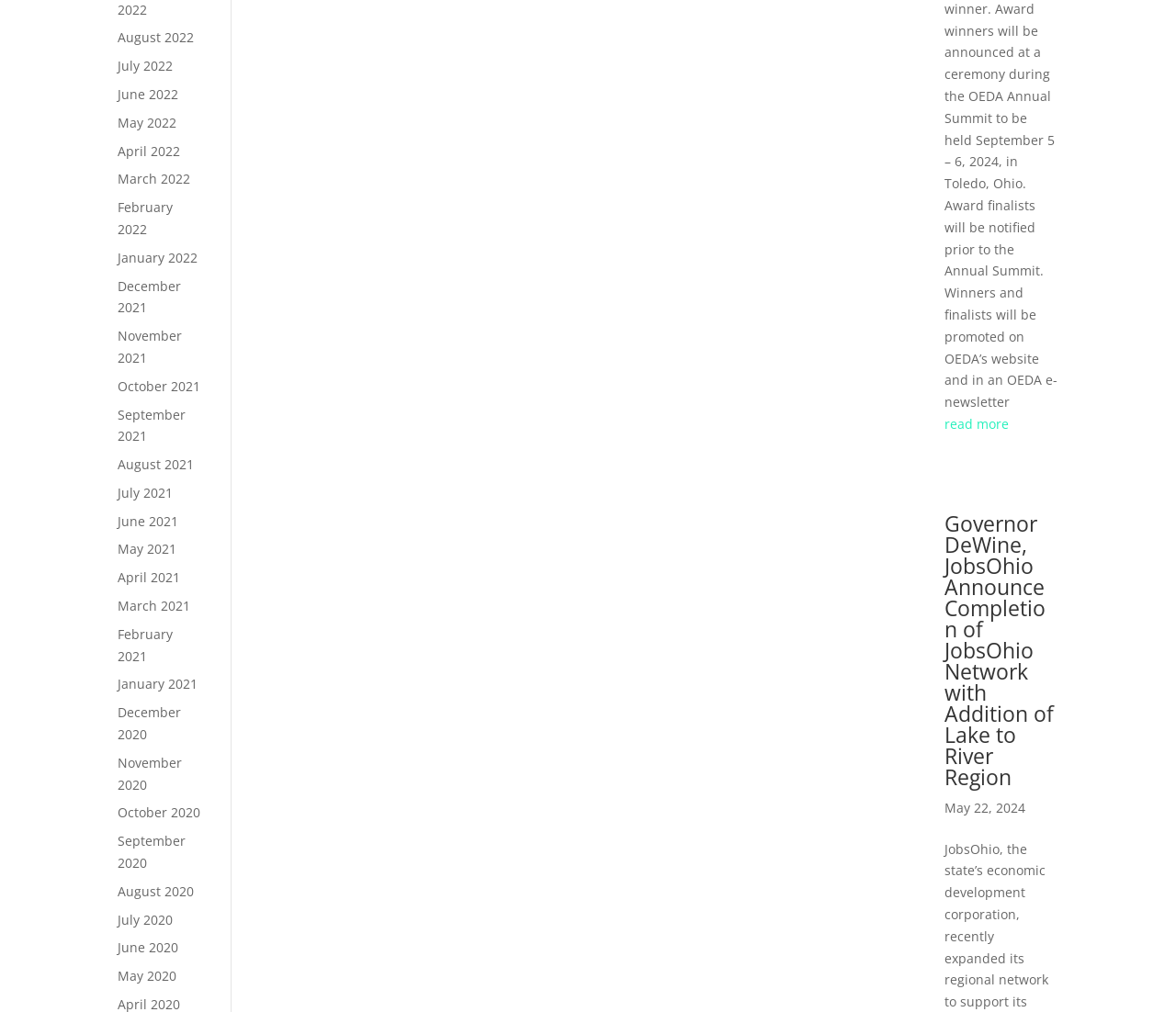Locate the bounding box coordinates of the clickable element to fulfill the following instruction: "Read more about Governor DeWine, JobsOhio Announce Completion of JobsOhio Network with Addition of Lake to River Region". Provide the coordinates as four float numbers between 0 and 1 in the format [left, top, right, bottom].

[0.803, 0.408, 0.9, 0.43]